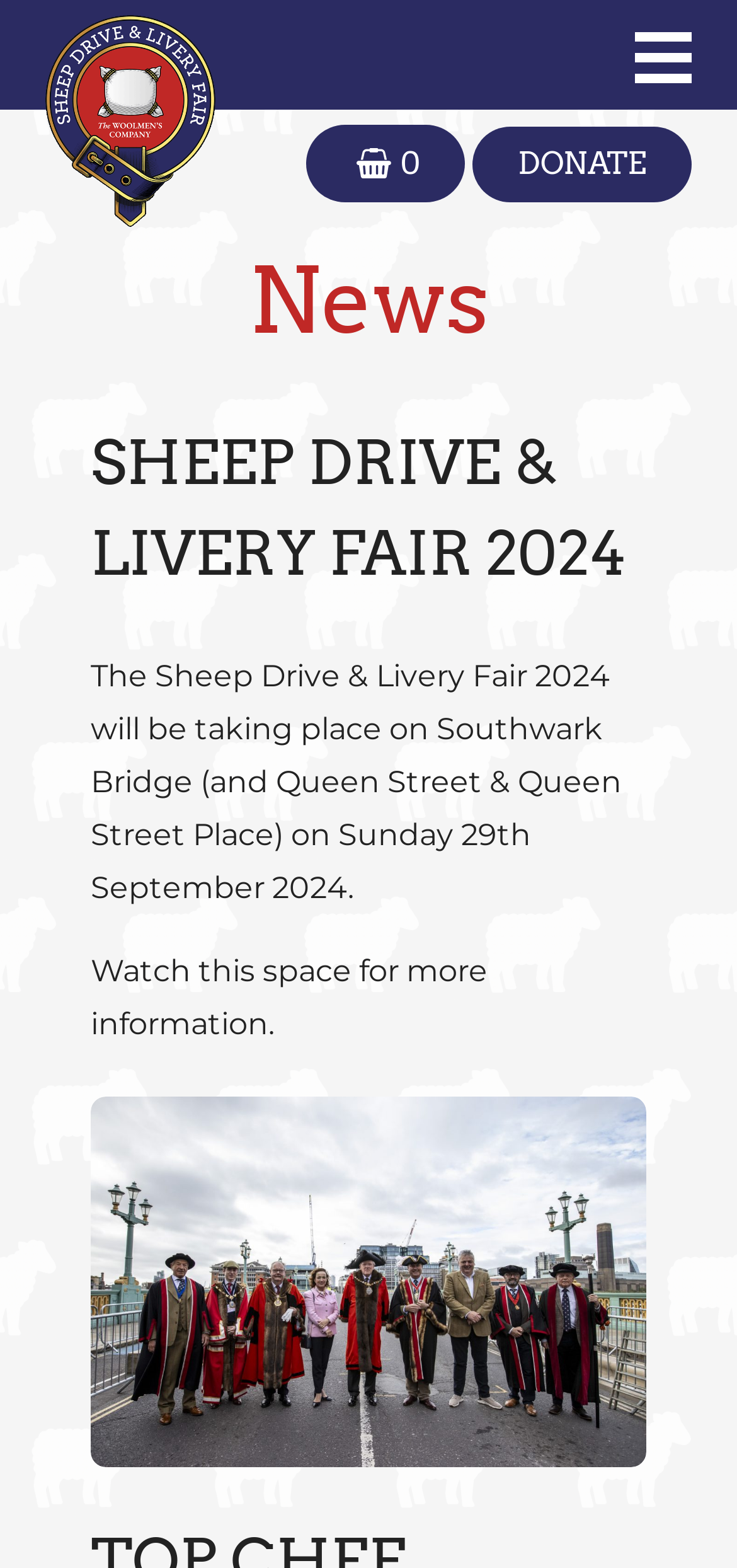What is the date of the Sheep Drive & Livery Fair 2024?
Please respond to the question with a detailed and thorough explanation.

I found this information by looking at the StaticText element with the text 'The Sheep Drive & Livery Fair 2024 will be taking place on Southwark Bridge (and Queen Street & Queen Street Place) on Sunday 29th September 2024.' which provides the date of the event.